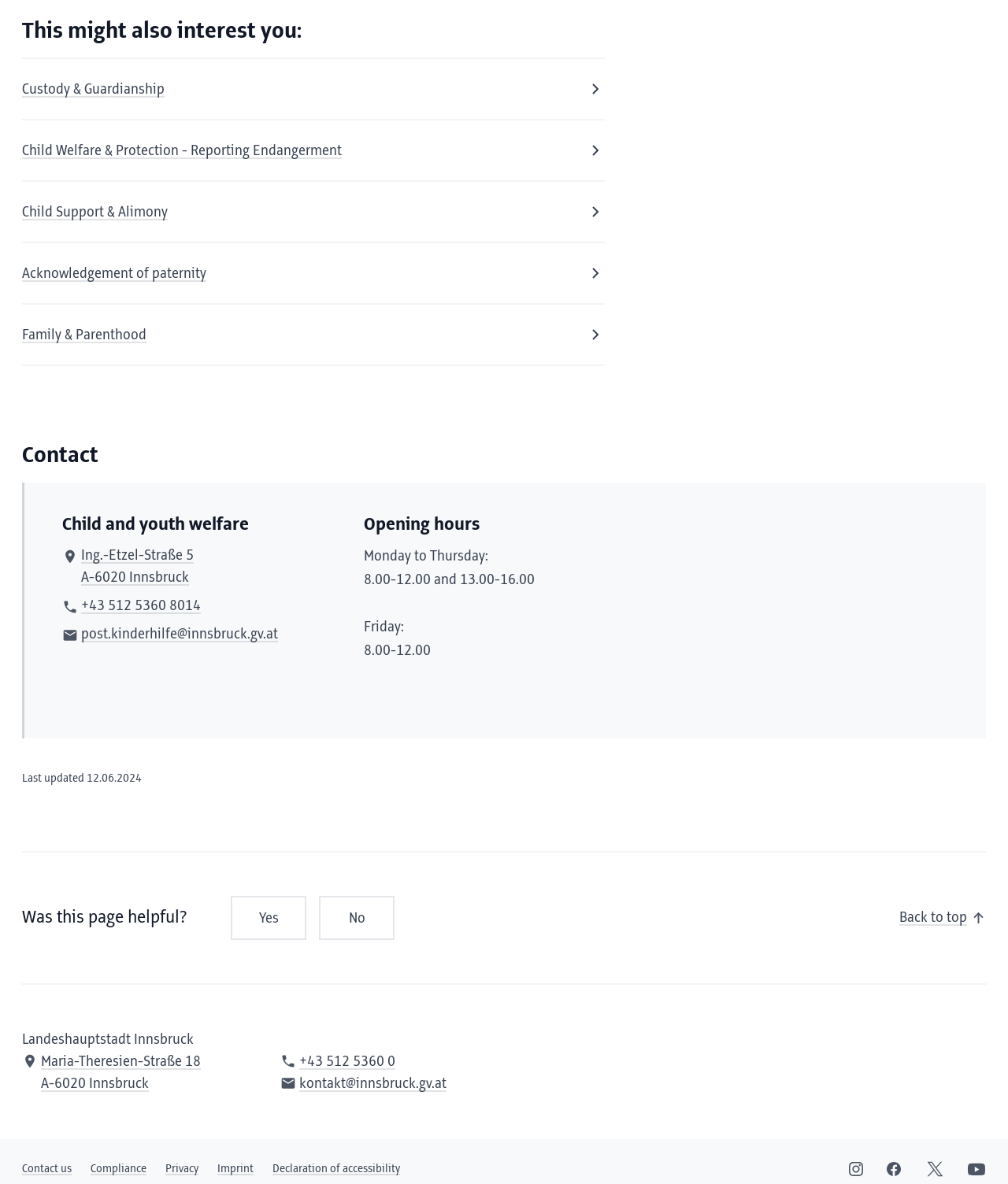Identify the bounding box coordinates for the UI element described as follows: "12.1 Introduction rev 2". Ensure the coordinates are four float numbers between 0 and 1, formatted as [left, top, right, bottom].

None